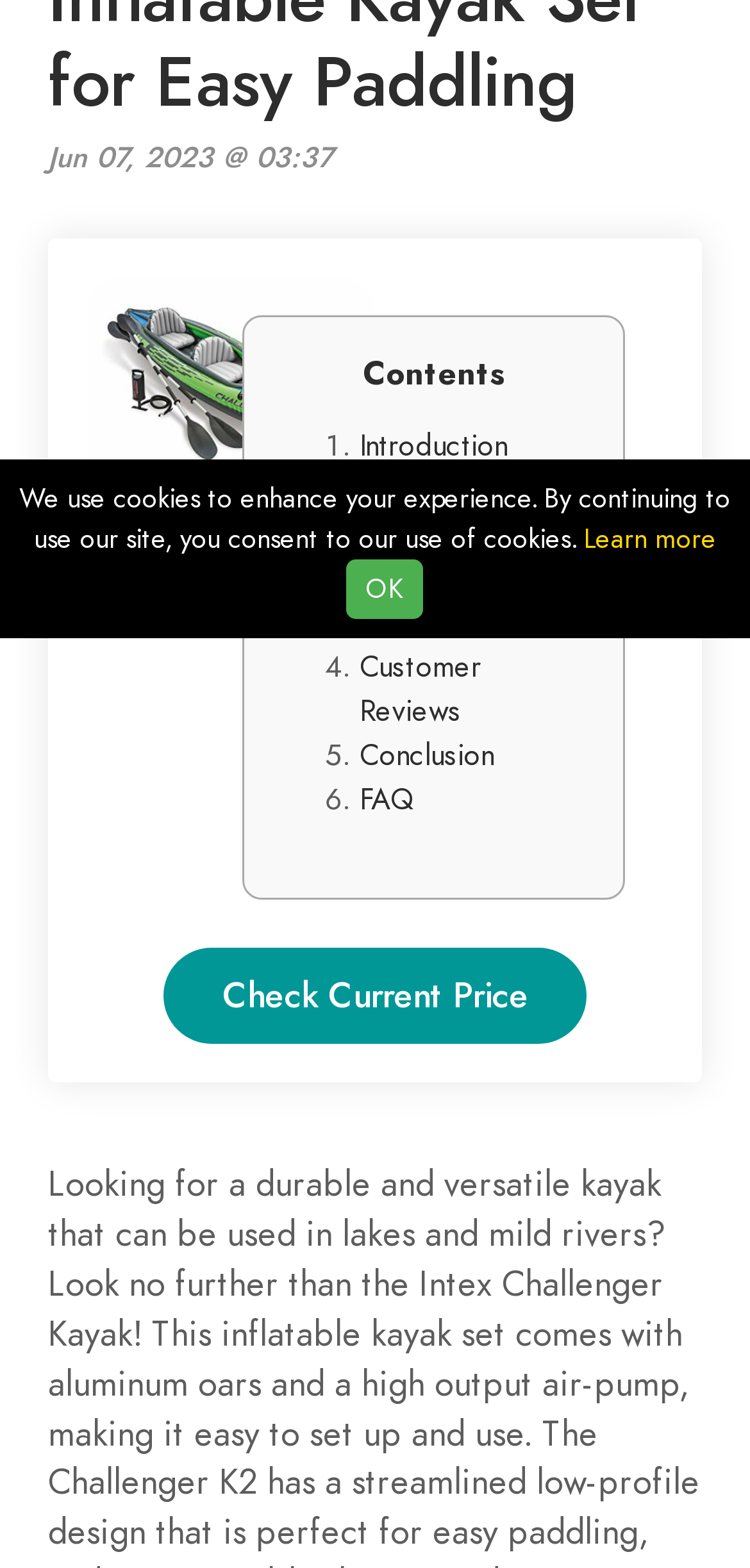Locate the bounding box for the described UI element: "OK". Ensure the coordinates are four float numbers between 0 and 1, formatted as [left, top, right, bottom].

[0.462, 0.357, 0.564, 0.395]